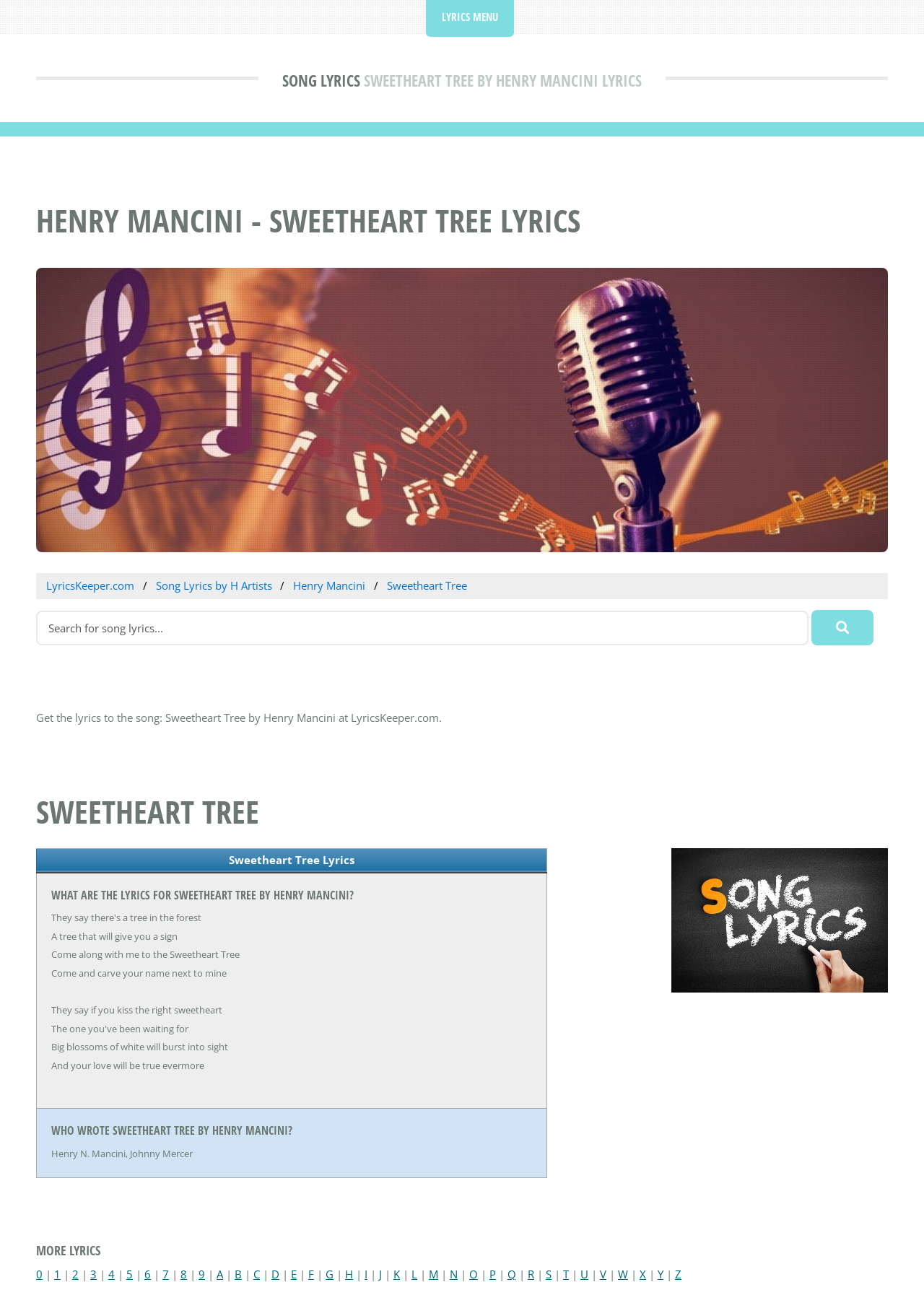Answer in one word or a short phrase: 
Who wrote the song Sweetheart Tree?

Henry N. Mancini, Johnny Mercer